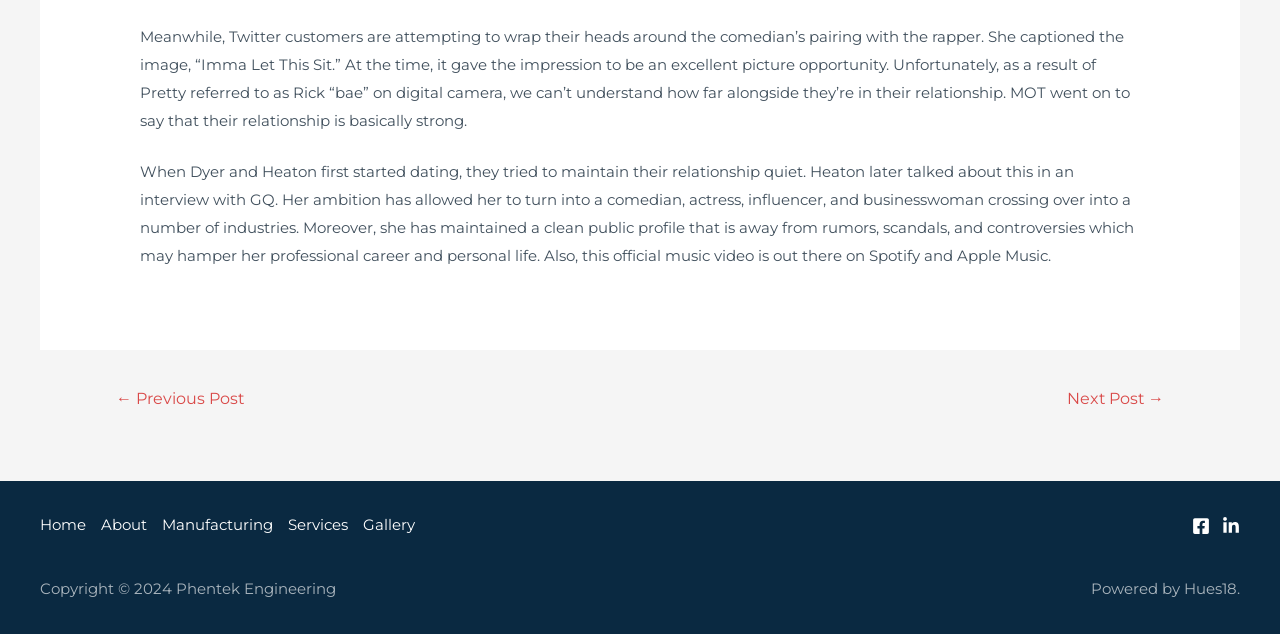Given the element description: "About", predict the bounding box coordinates of this UI element. The coordinates must be four float numbers between 0 and 1, given as [left, top, right, bottom].

[0.073, 0.806, 0.121, 0.85]